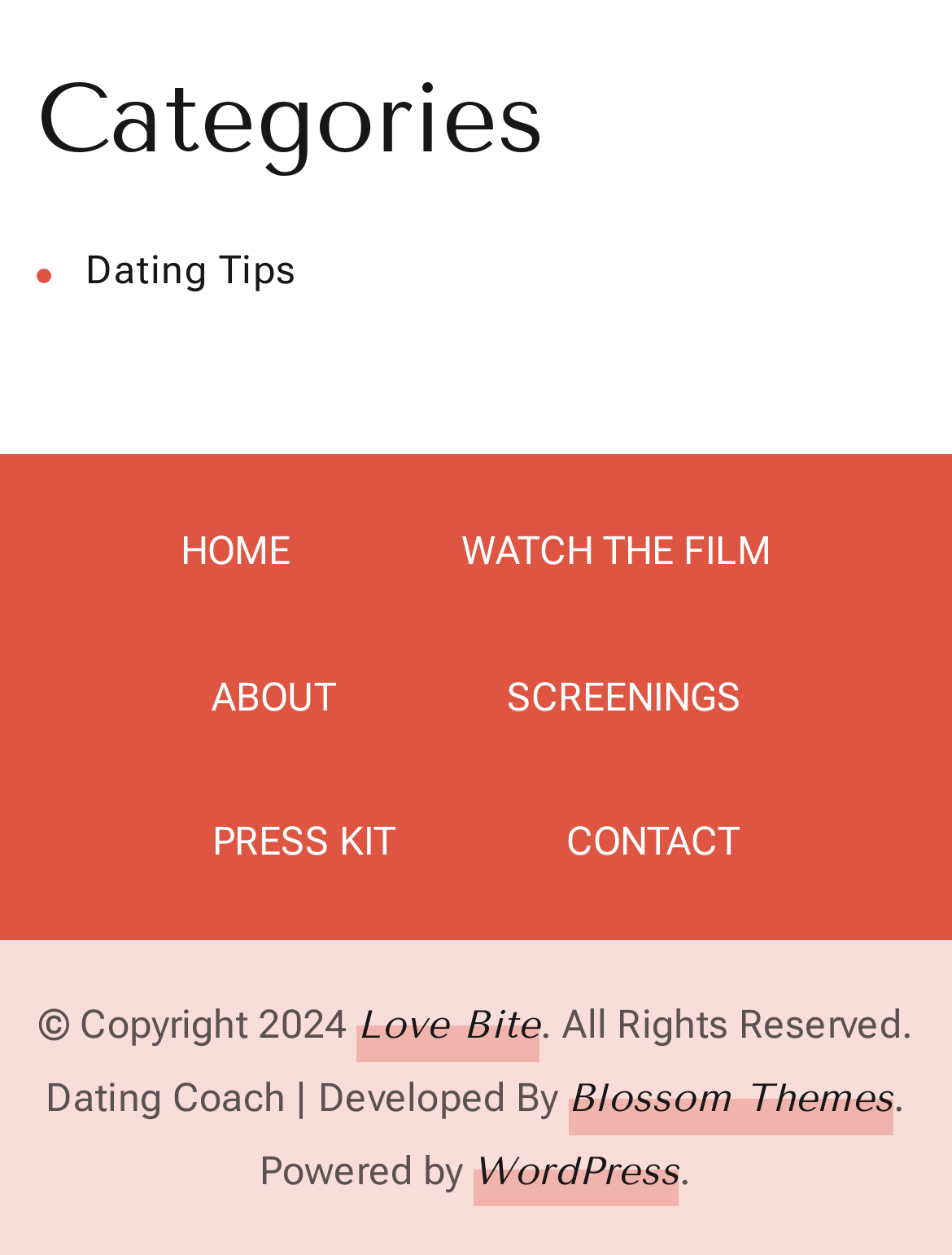Locate the bounding box coordinates of the clickable region necessary to complete the following instruction: "watch the film". Provide the coordinates in the format of four float numbers between 0 and 1, i.e., [left, top, right, bottom].

[0.446, 0.381, 0.849, 0.497]